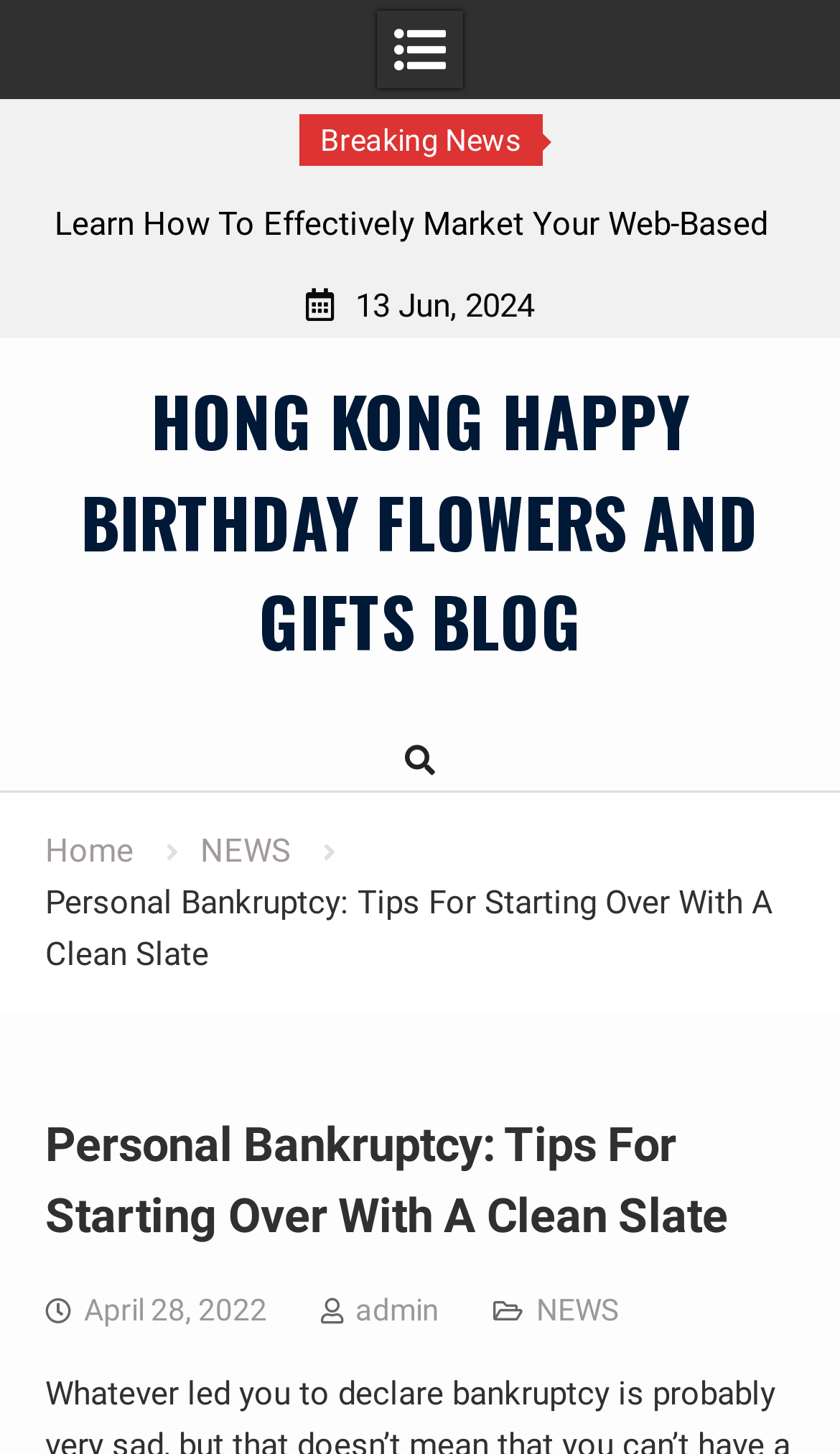Identify the bounding box coordinates of the HTML element based on this description: "April 28, 2022April 28, 2022".

[0.1, 0.889, 0.318, 0.912]